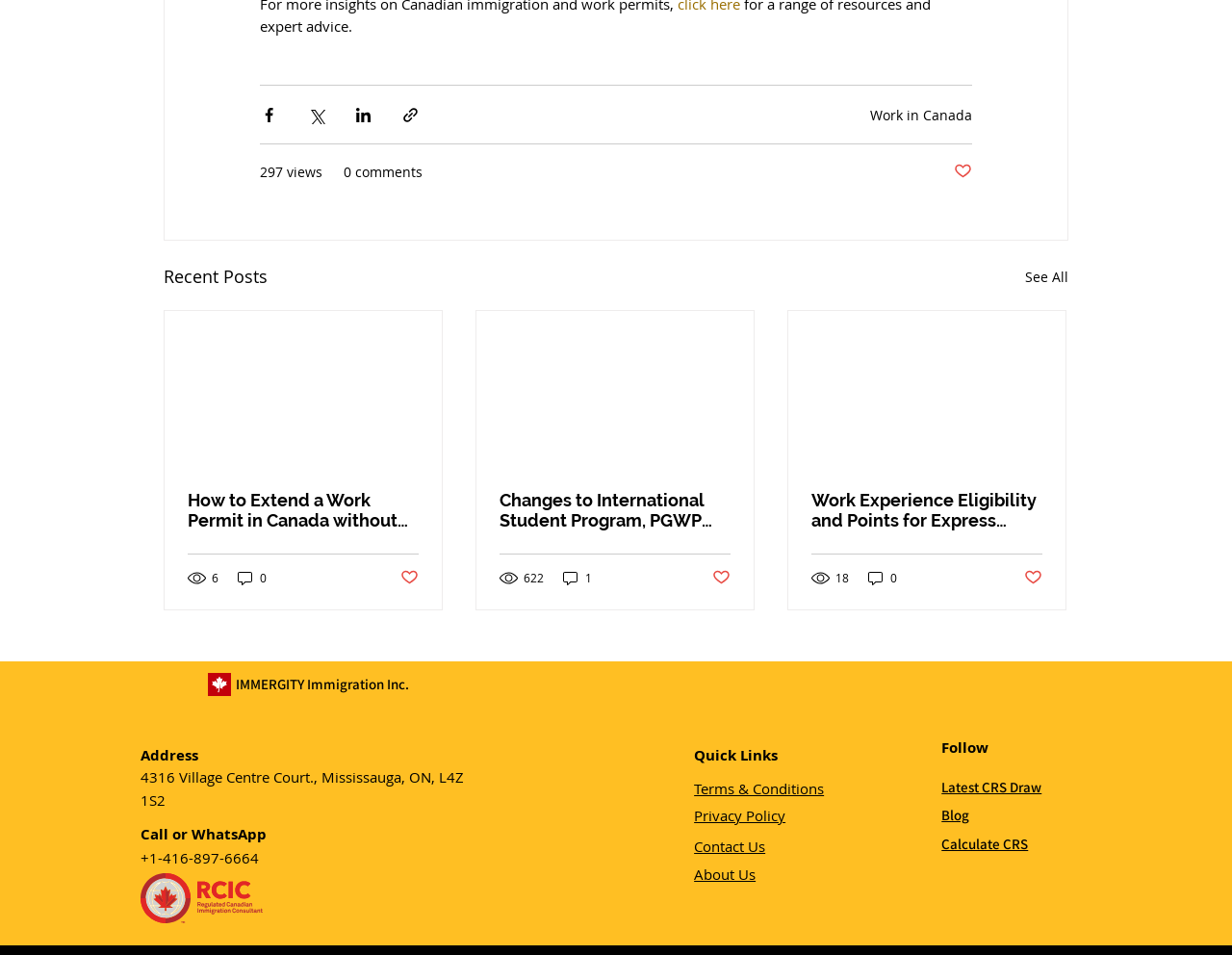What is the category of the posts listed?
Please provide a comprehensive answer based on the contents of the image.

The posts listed, such as 'How to Extend a Work Permit in Canada without an LMIA or CAQ Letter' and 'Changes to International Student Program, PGWP and Spousal Open Work Permit', are related to immigration, indicating that the website is focused on providing information and resources related to immigration.